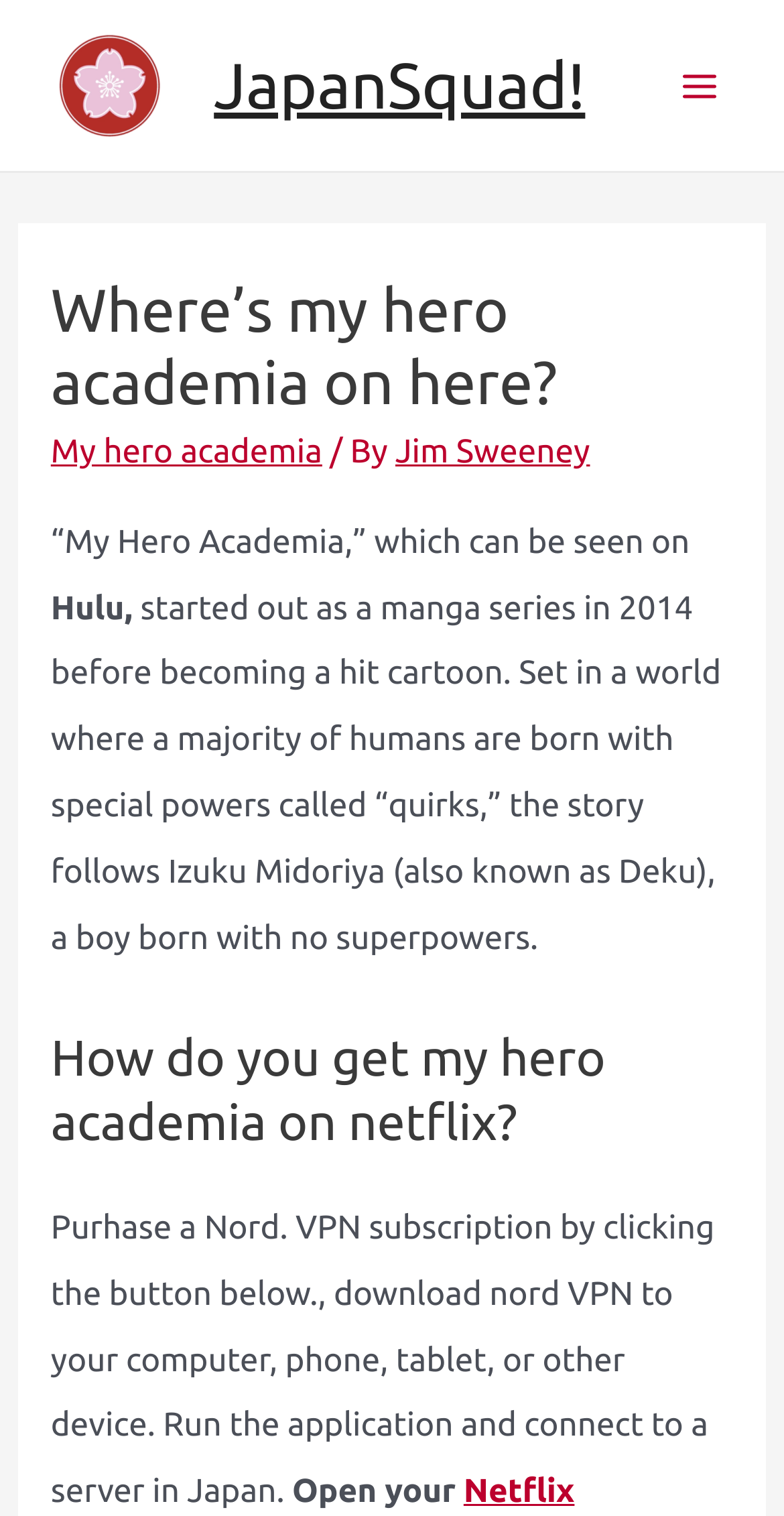Give a one-word or short phrase answer to the question: 
What is the platform where My Hero Academia can be seen?

Hulu